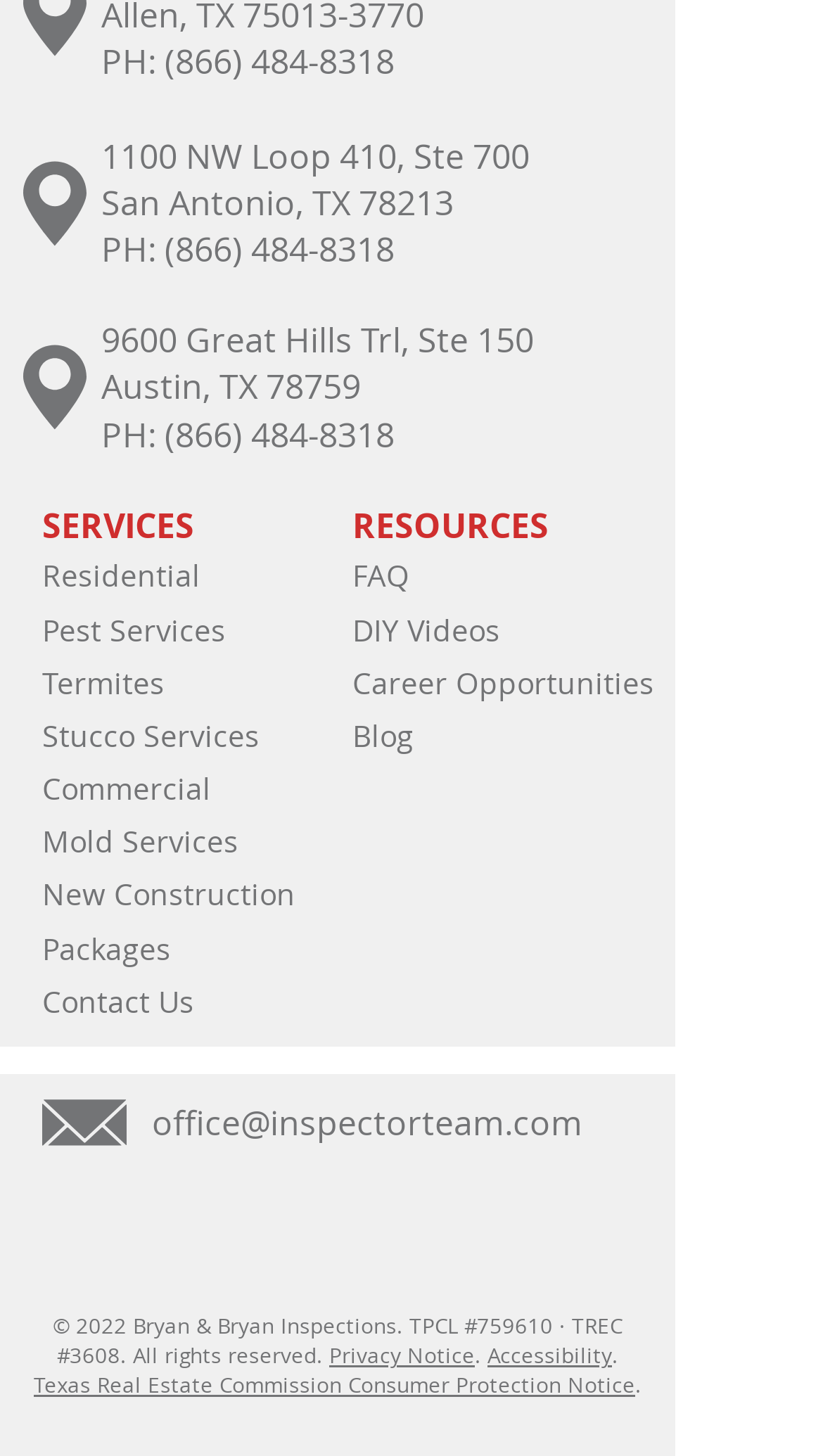Pinpoint the bounding box coordinates of the element that must be clicked to accomplish the following instruction: "Check the Privacy Notice". The coordinates should be in the format of four float numbers between 0 and 1, i.e., [left, top, right, bottom].

[0.4, 0.922, 0.577, 0.941]